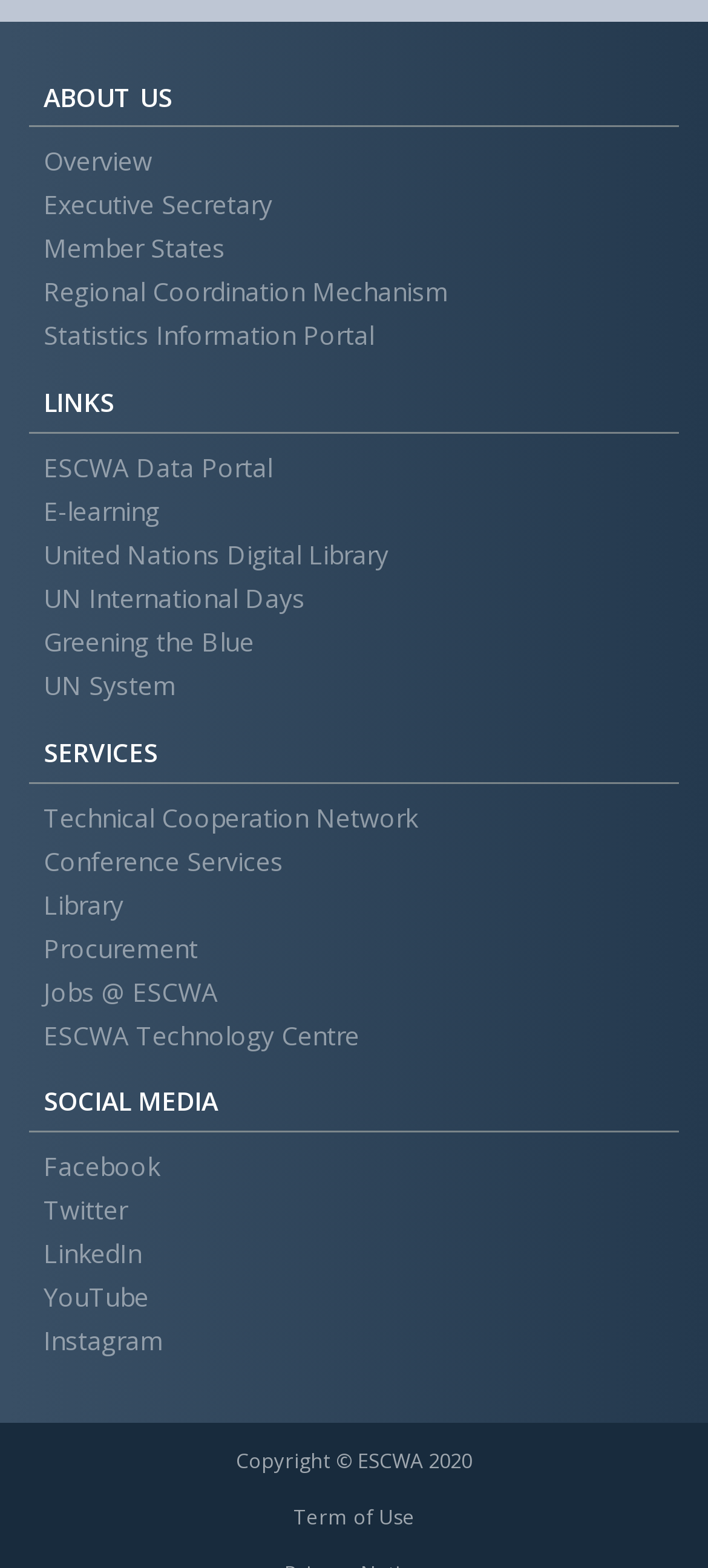Find the bounding box of the web element that fits this description: "United Nations Digital Library".

[0.041, 0.34, 0.959, 0.368]